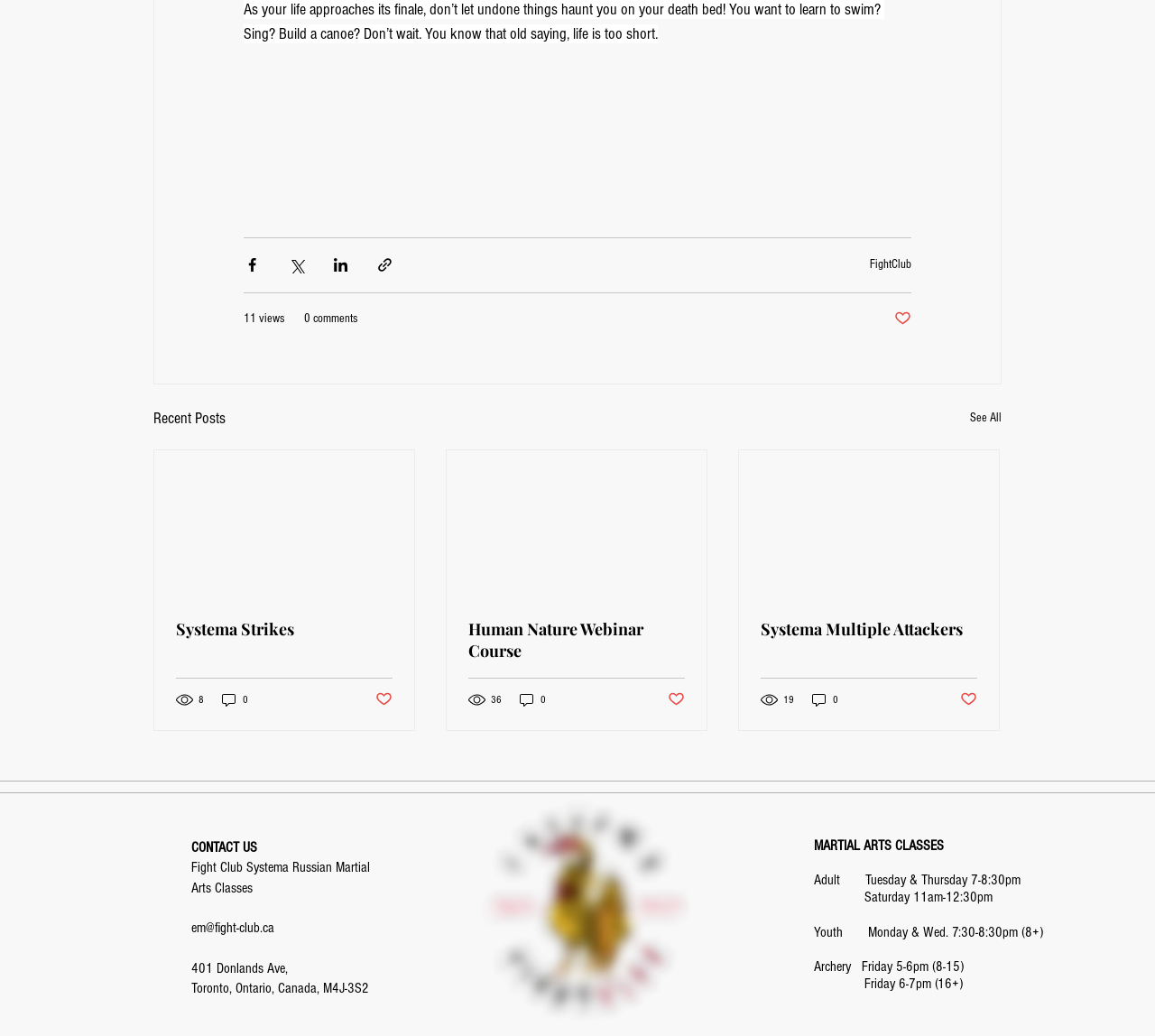Answer the following inquiry with a single word or phrase:
What is the schedule for the adult martial arts class?

Tuesday & Thursday 7-8:30pm, Saturday 11am-12:30pm